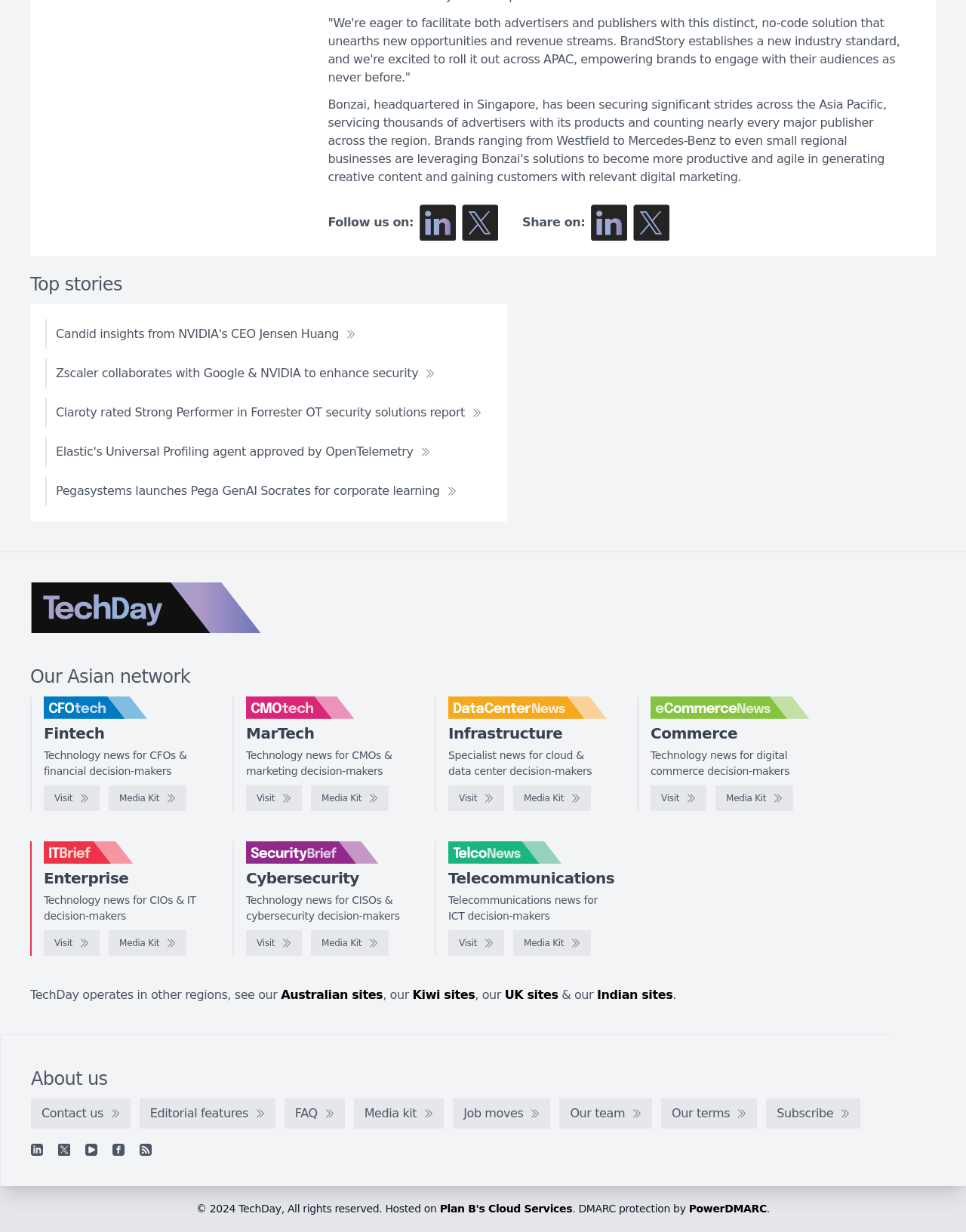Find and specify the bounding box coordinates that correspond to the clickable region for the instruction: "Visit CFOtech".

[0.045, 0.637, 0.103, 0.658]